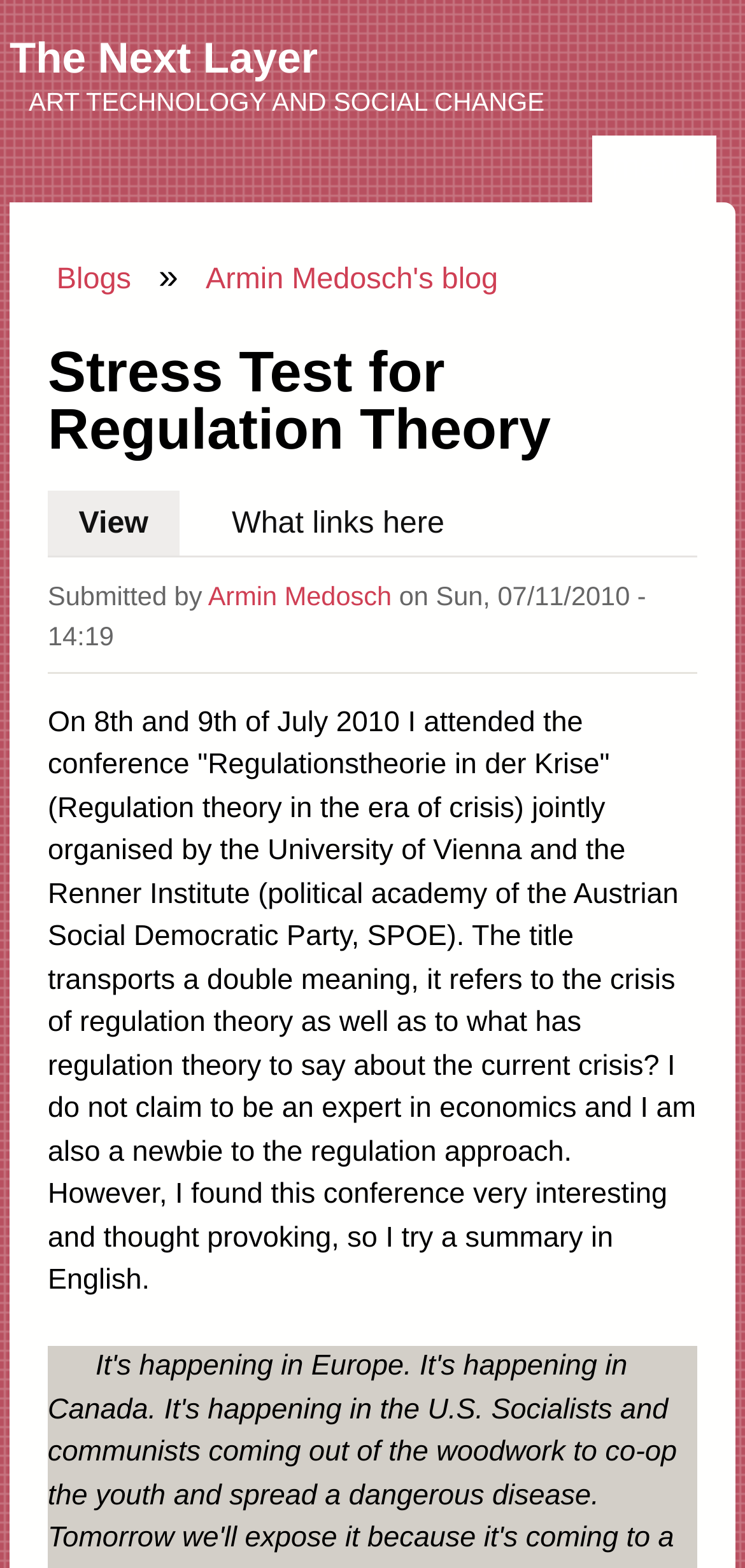Predict the bounding box of the UI element based on this description: "Customised Courses".

None